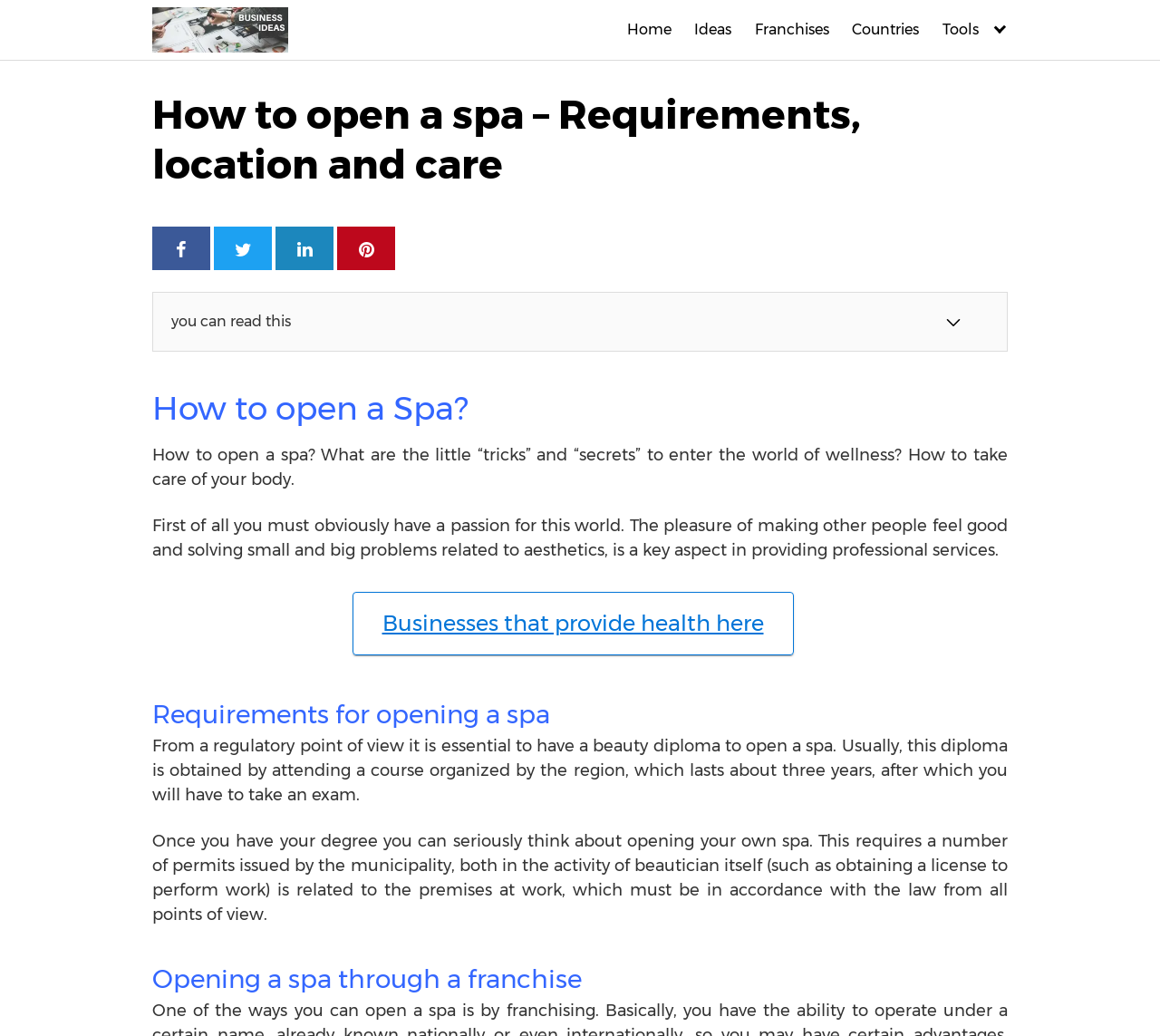What is the topic of the third heading?
Can you offer a detailed and complete answer to this question?

The third heading on the webpage is 'Requirements for opening a spa', which discusses the necessary steps and permits required to open a spa, including obtaining a beauty diploma and licenses from the municipality.